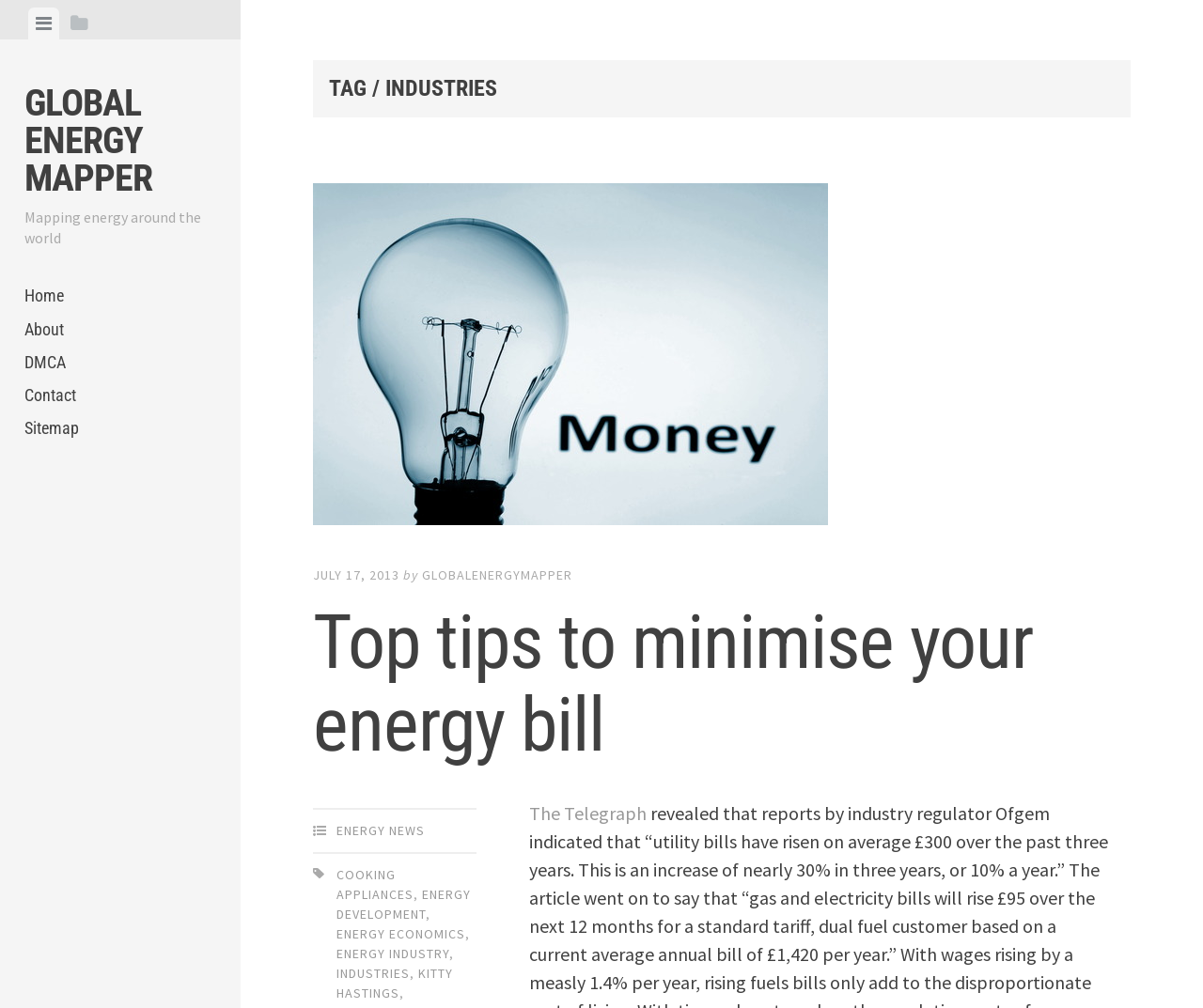Please identify the coordinates of the bounding box for the clickable region that will accomplish this instruction: "Explore the ENERGY INDUSTRY link".

[0.28, 0.937, 0.373, 0.954]